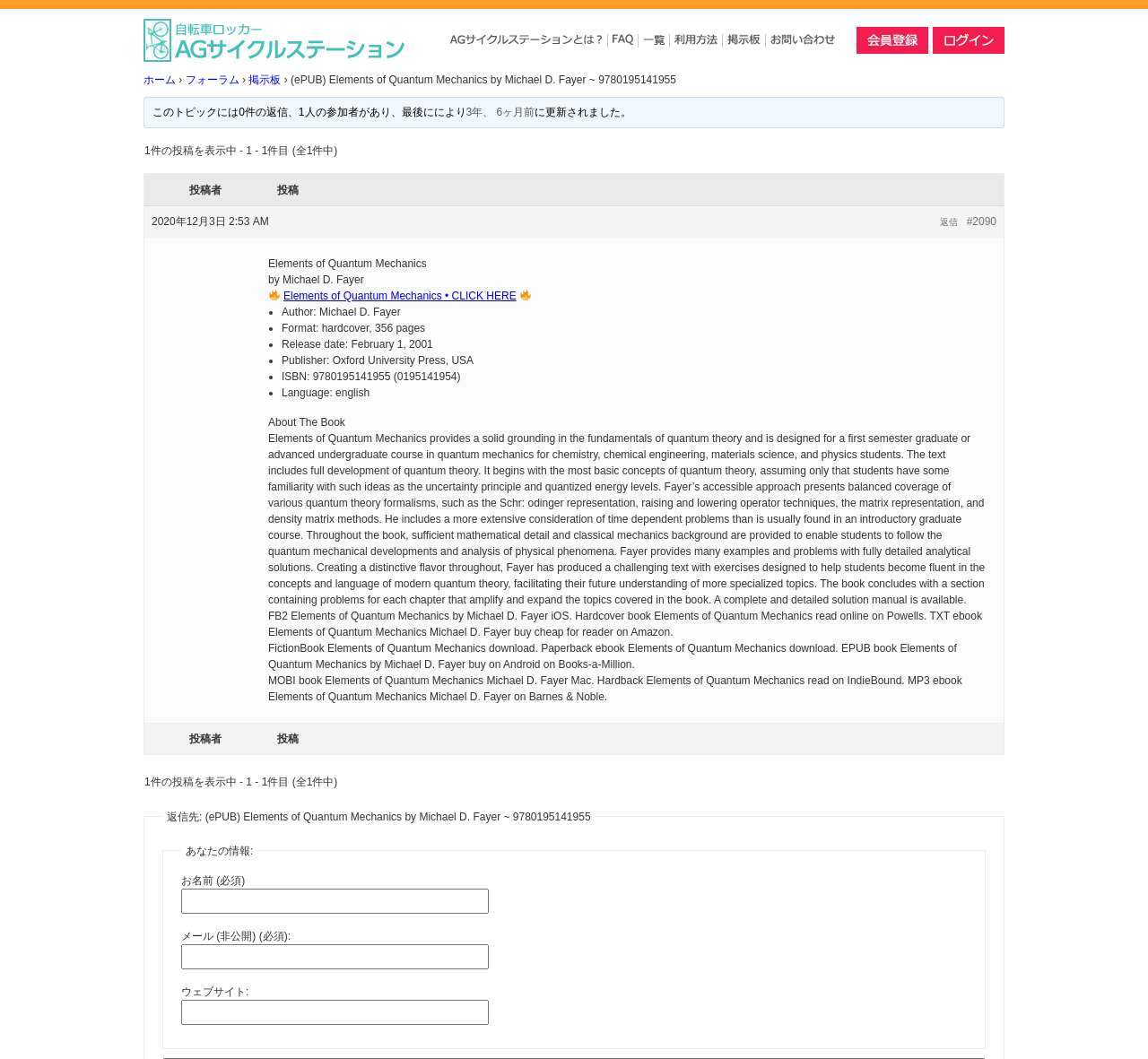Given the following UI element description: "parent_node: ウェブサイト: name="bbp_anonymous_website"", find the bounding box coordinates in the webpage screenshot.

[0.158, 0.944, 0.426, 0.968]